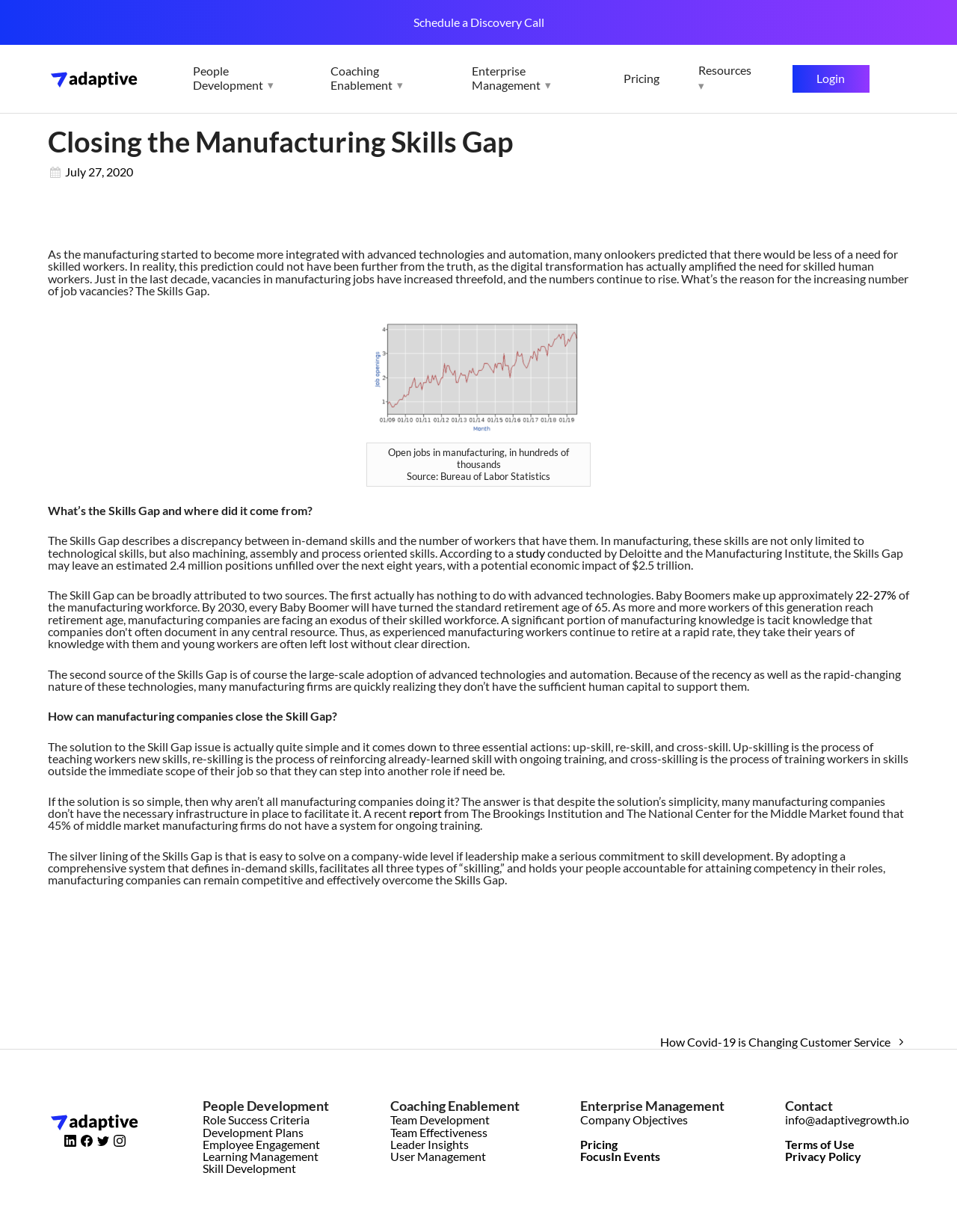Using the image as a reference, answer the following question in as much detail as possible:
What is the main topic of the article?

The main topic of the article is the manufacturing skills gap, which is discussed in detail, including its causes, effects, and potential solutions.